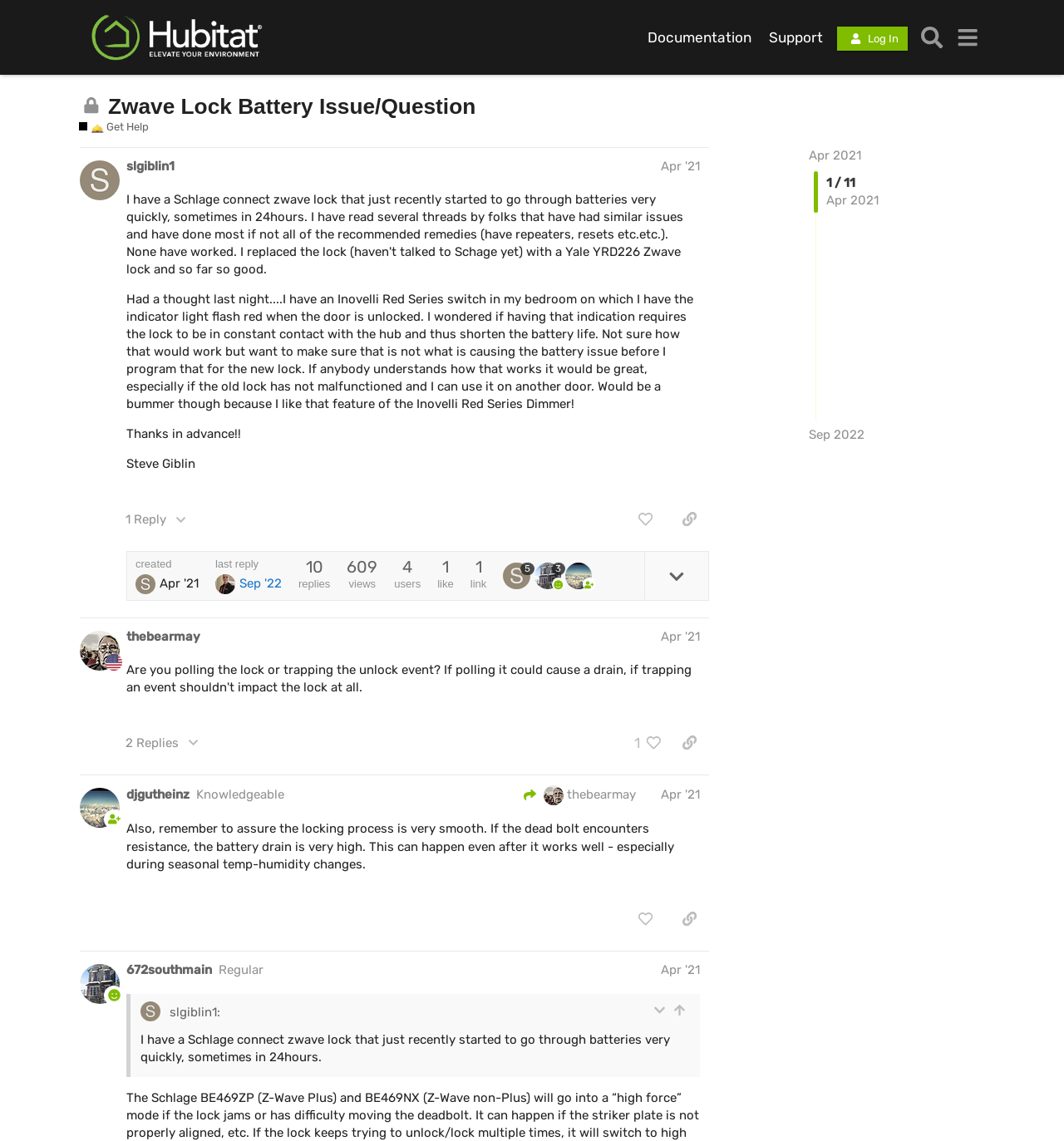What is the date of the last reply?
Answer the question with a detailed explanation, including all necessary information.

The text 'Sep 17, 2022 12:29 pm' under the last post indicates that the date of the last reply is September 17, 2022.